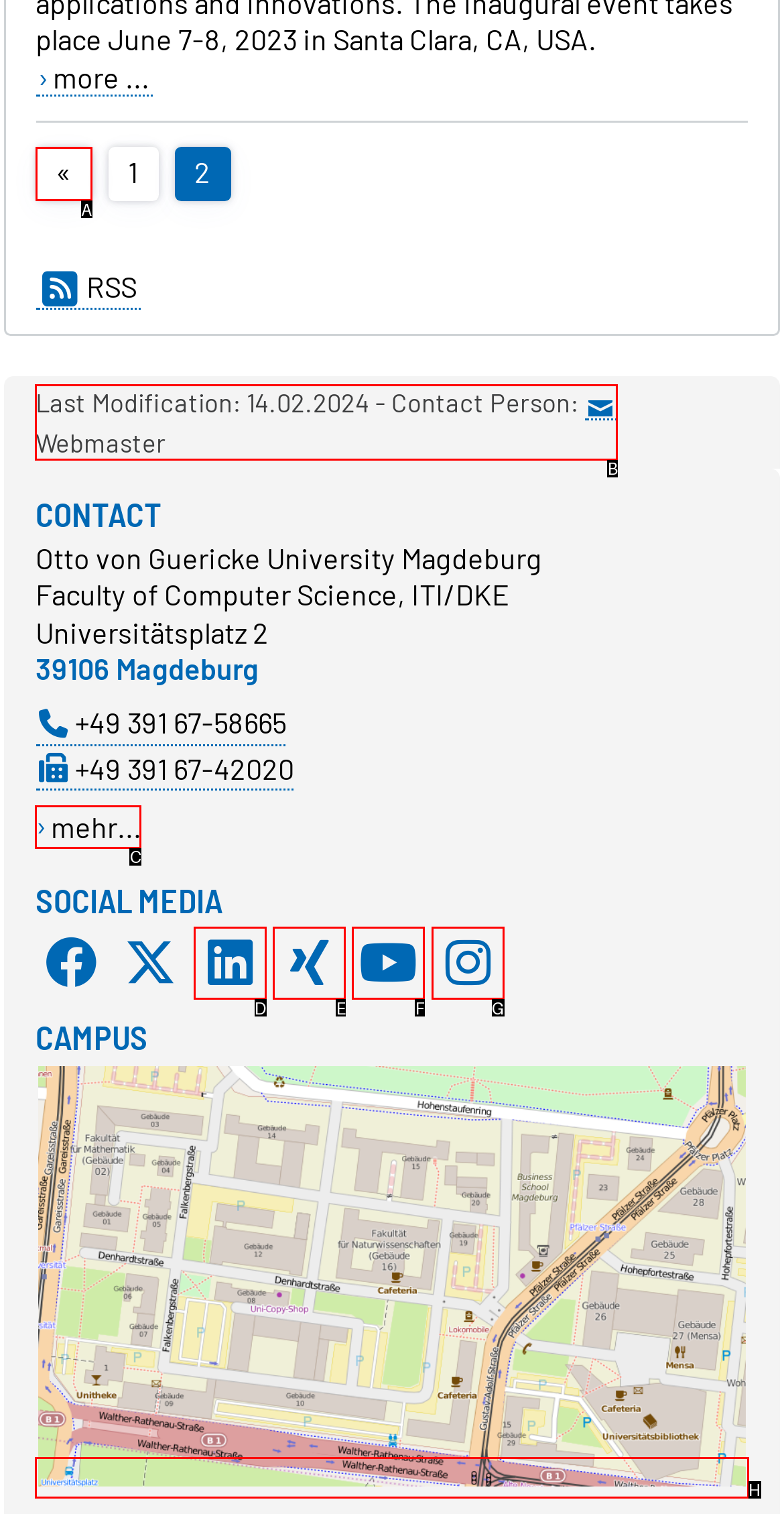Choose the HTML element you need to click to achieve the following task: download gp-bibliography.bib
Respond with the letter of the selected option from the given choices directly.

None